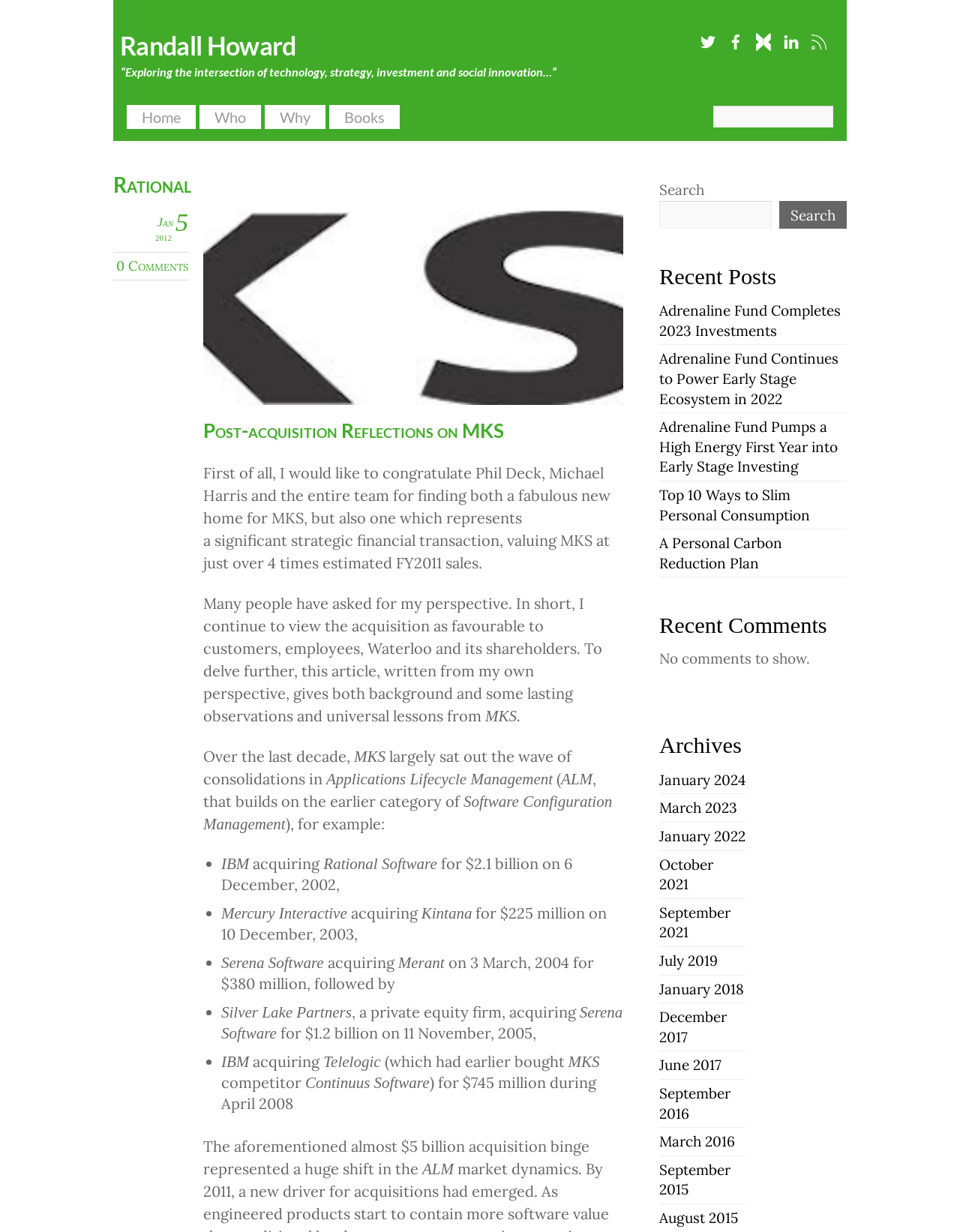Kindly provide the bounding box coordinates of the section you need to click on to fulfill the given instruction: "Search for something".

[0.687, 0.163, 0.804, 0.186]